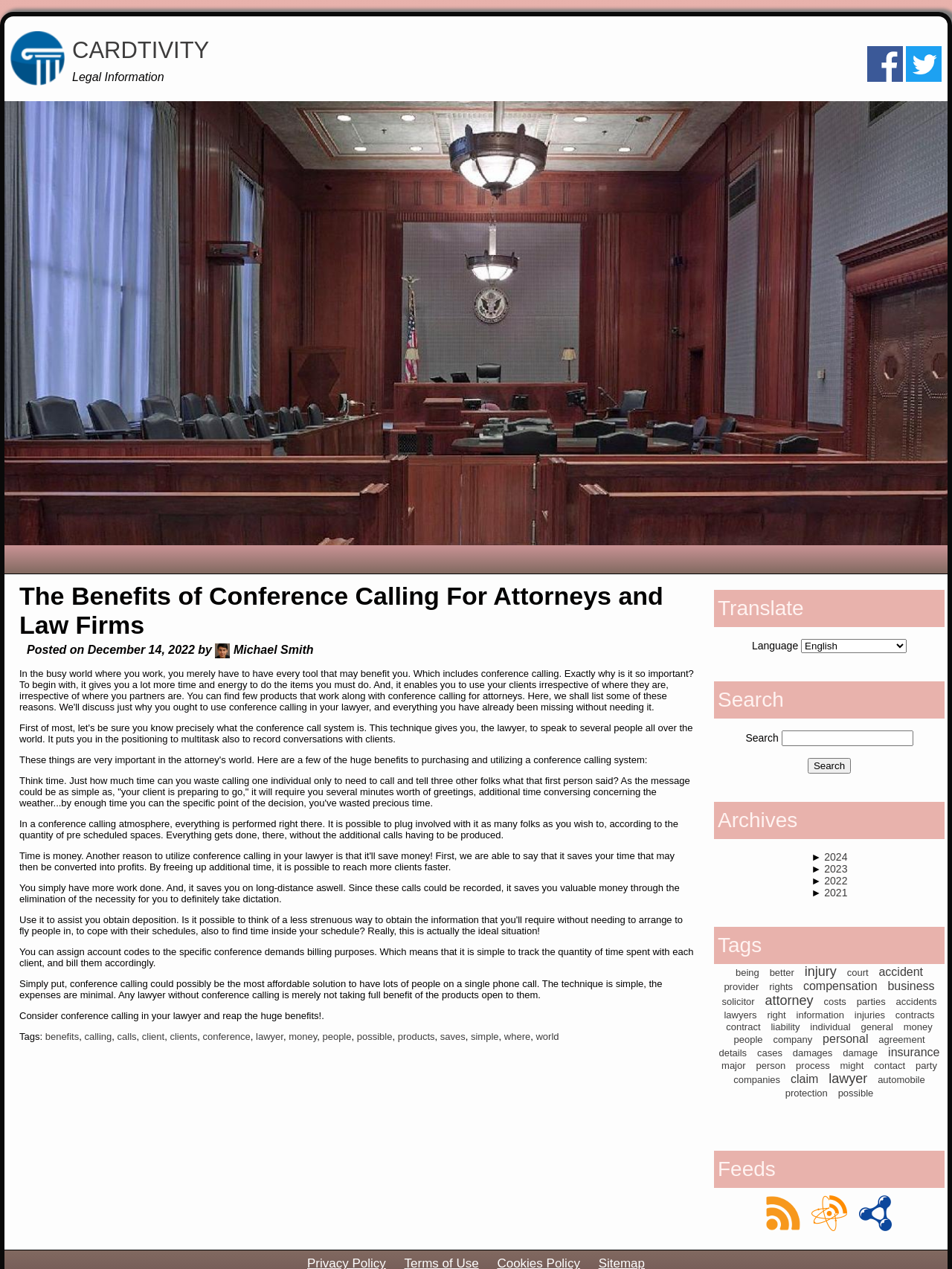Extract the bounding box of the UI element described as: "damages".

[0.833, 0.826, 0.874, 0.834]